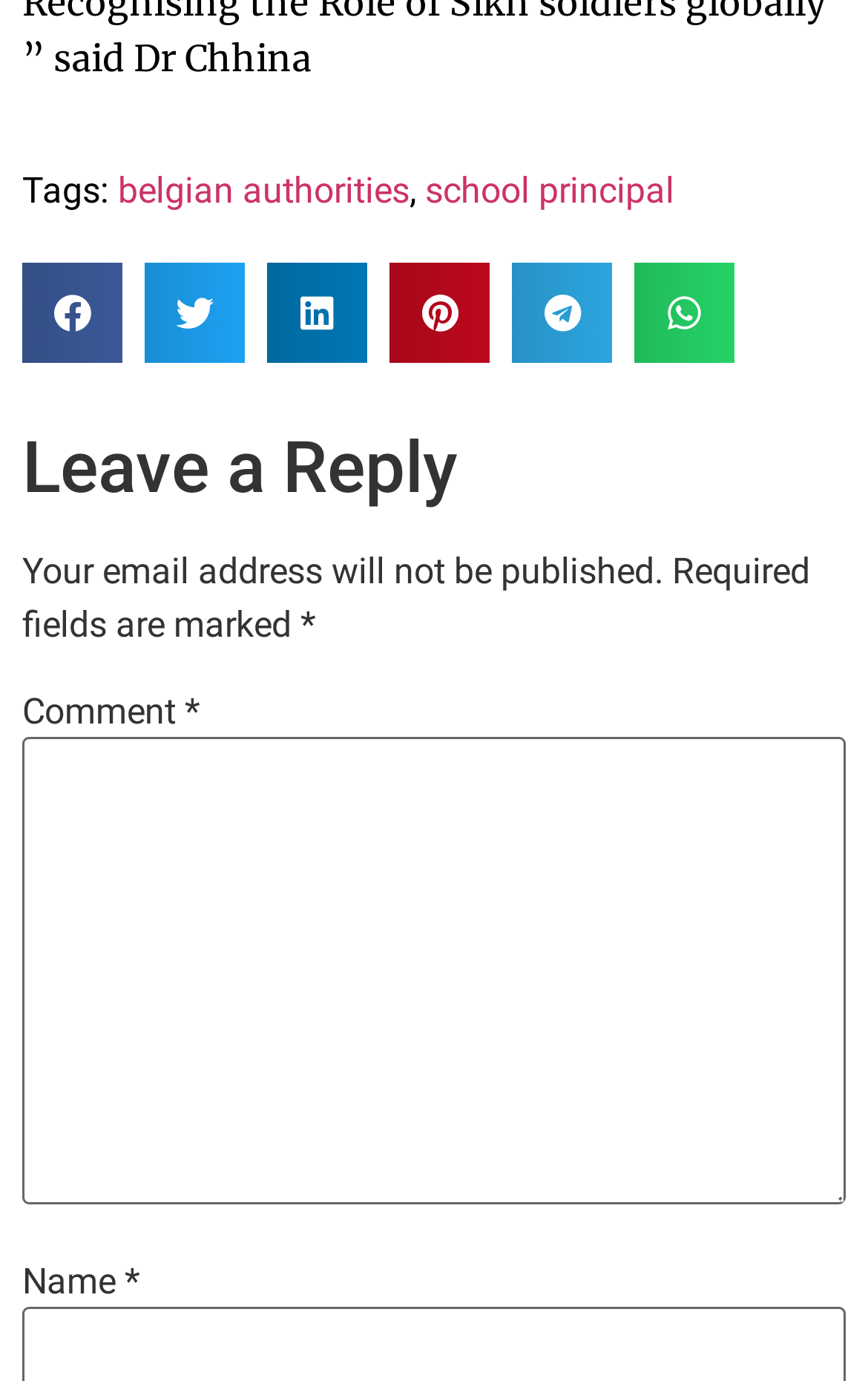What is the label of the second textbox?
Using the information from the image, give a concise answer in one word or a short phrase.

Name